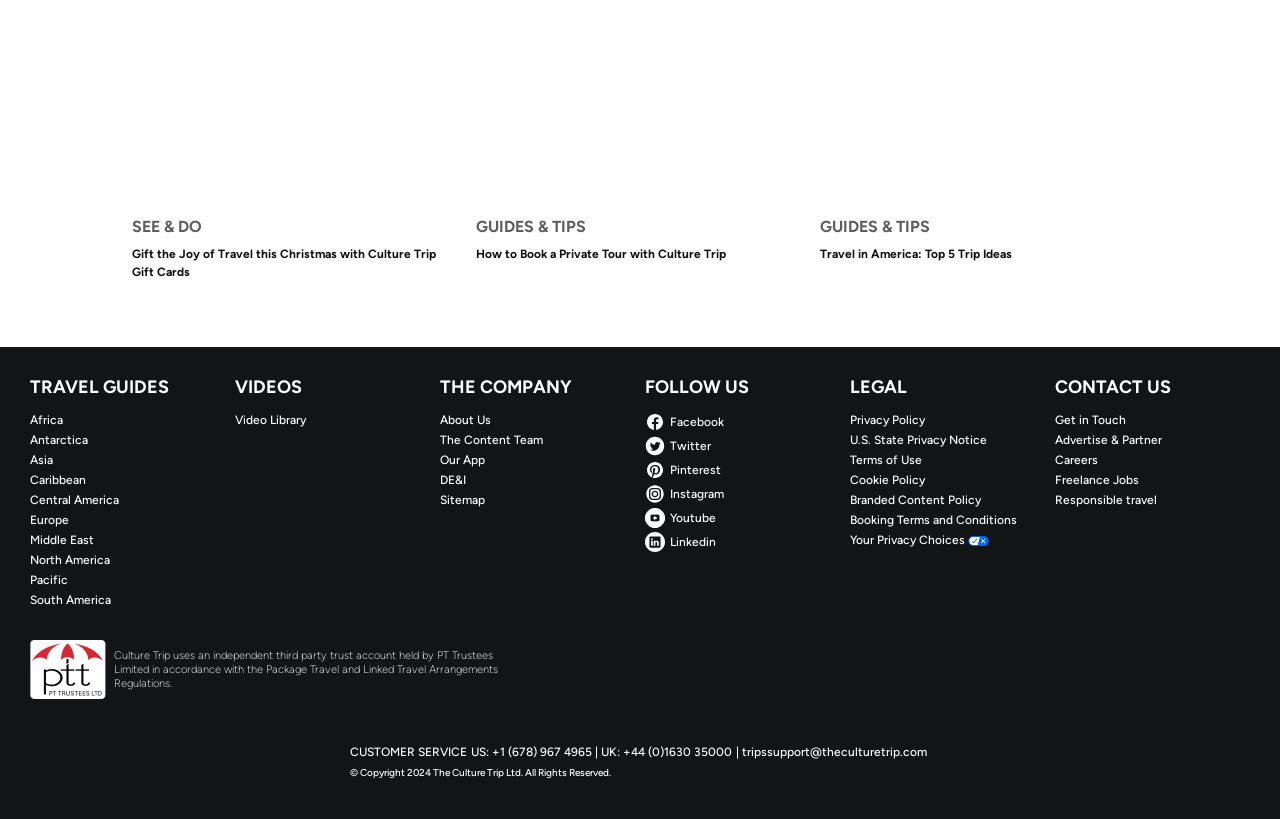Locate the bounding box coordinates for the element described below: "Booking Terms and Conditions". The coordinates must be four float values between 0 and 1, formatted as [left, top, right, bottom].

[0.664, 0.625, 0.816, 0.645]